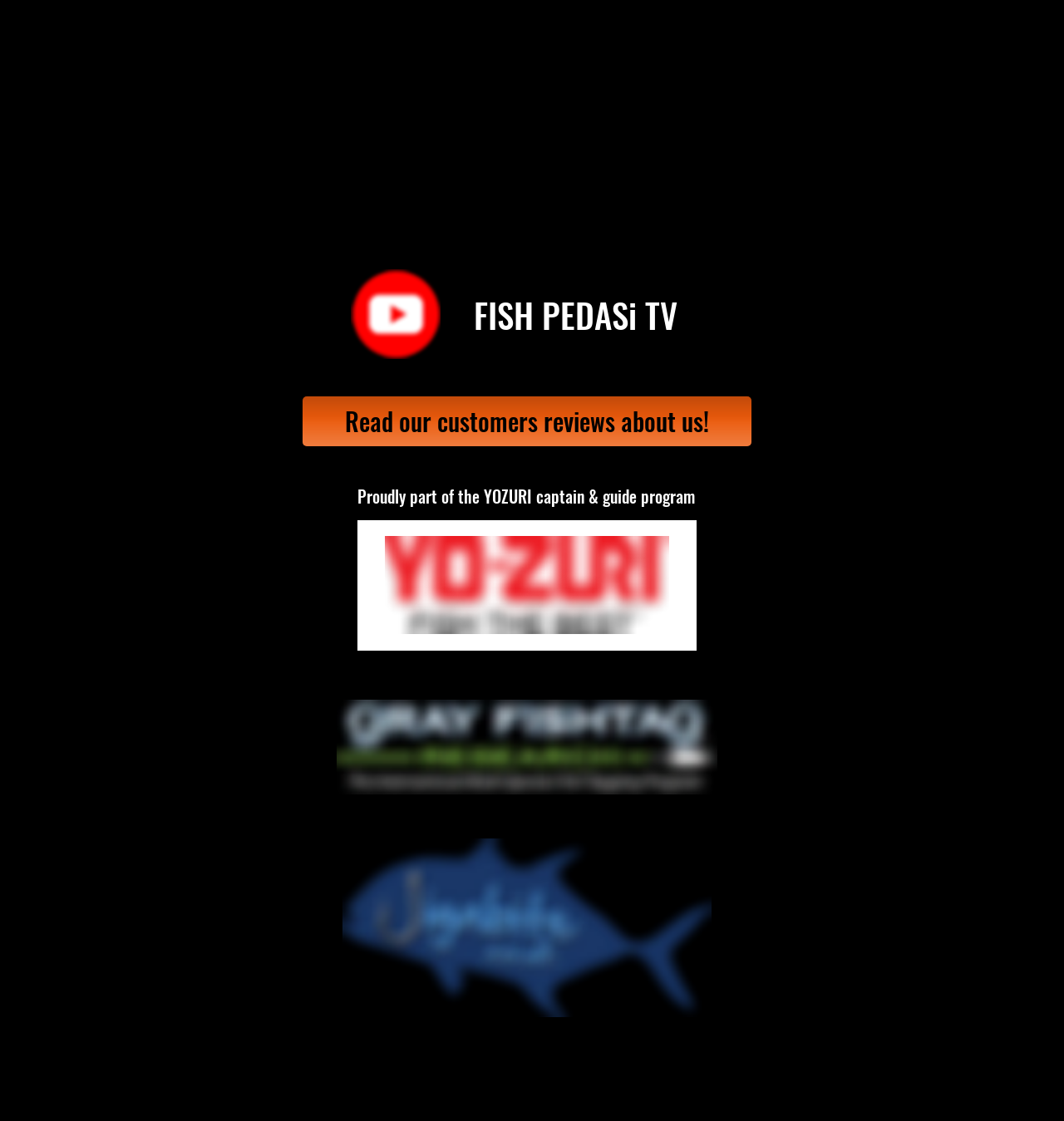What is the name of the YouTube channel?
Provide a detailed answer to the question using information from the image.

The name of the YouTube channel can be found in the heading element with the text 'FISH PEDASi TV' located at the top of the webpage, which is a link to the channel.